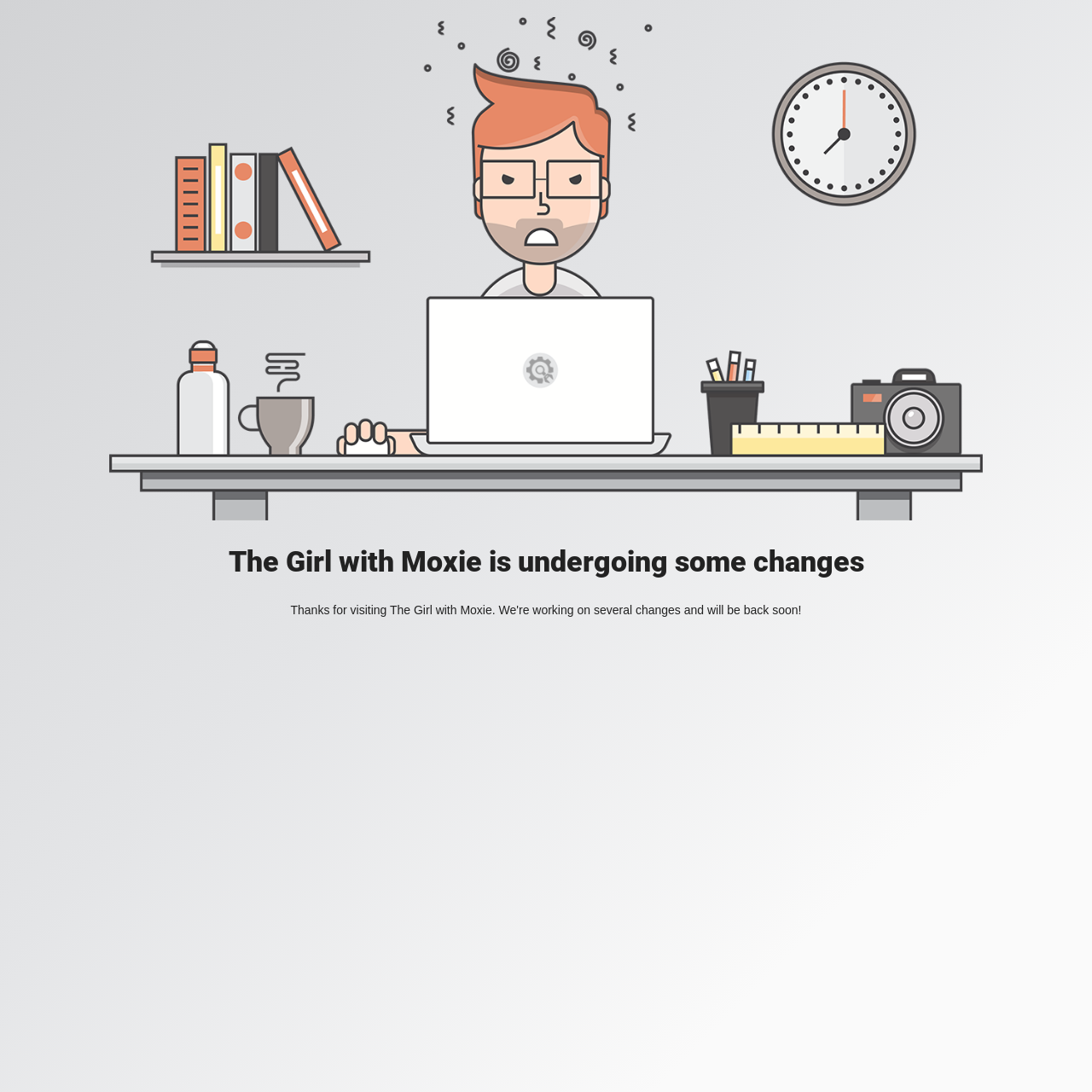Identify the headline of the webpage and generate its text content.

The Girl with Moxie is undergoing some changes